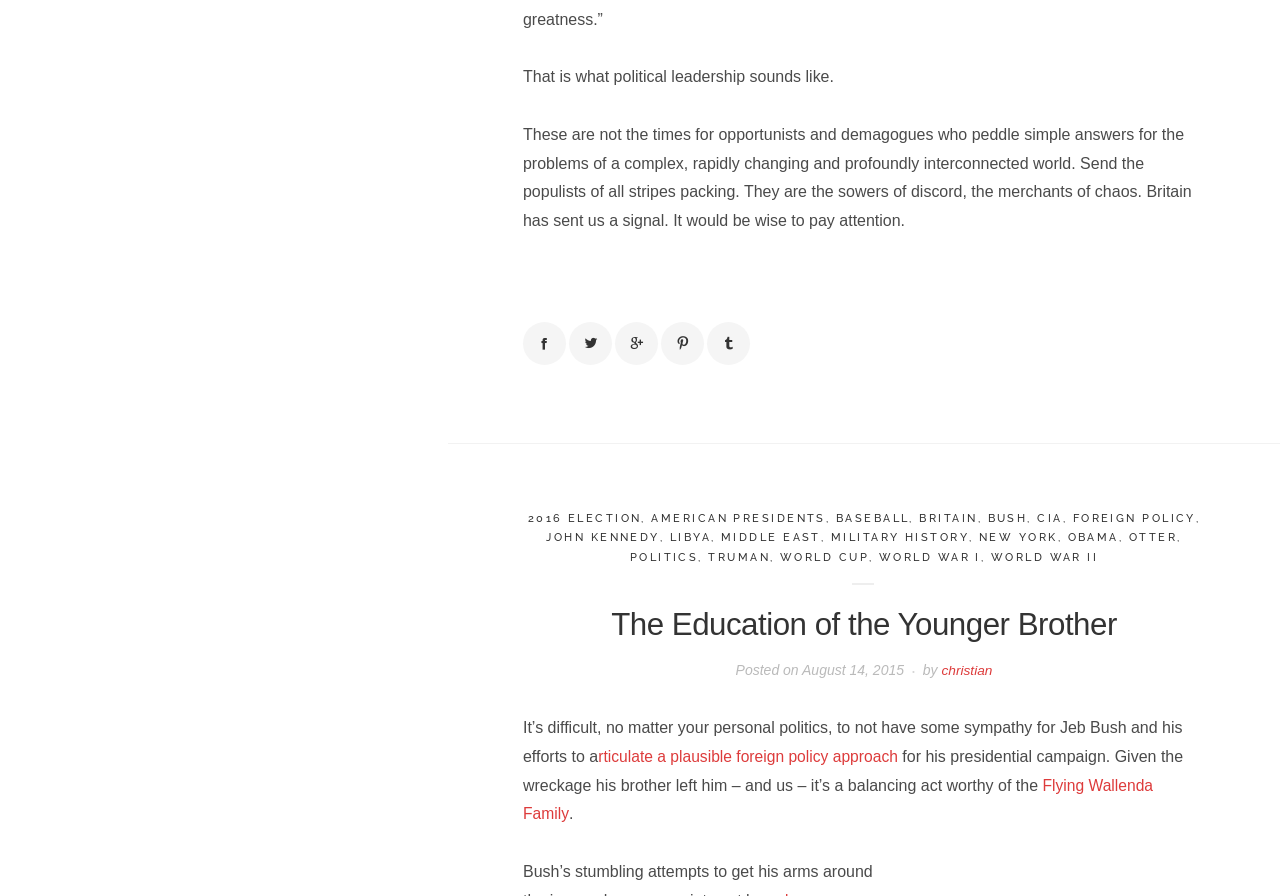Find the bounding box coordinates of the clickable area required to complete the following action: "Click on the link 'BRITAIN'".

[0.719, 0.607, 0.765, 0.621]